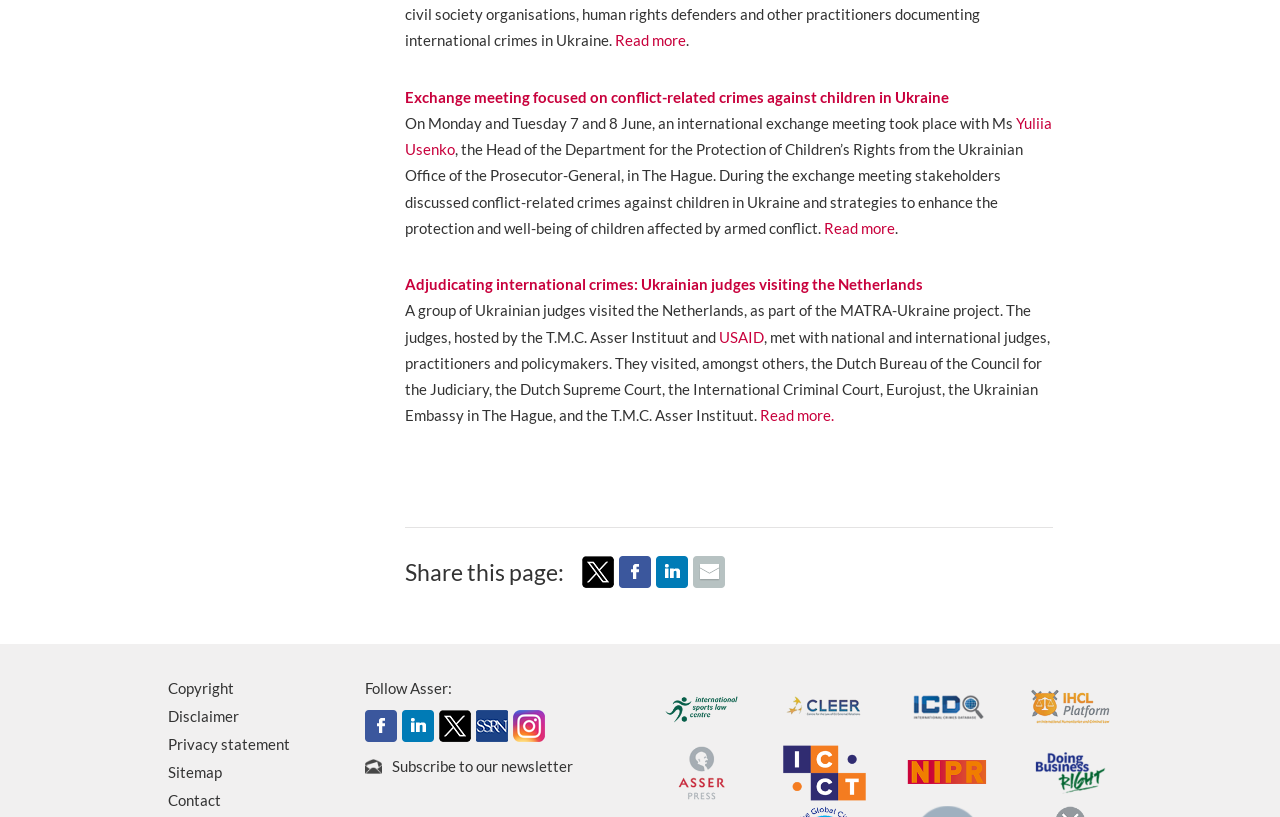What is the name of the project that Ukrainian judges visited the Netherlands for?
Using the image as a reference, answer with just one word or a short phrase.

MATRA-Ukraine project